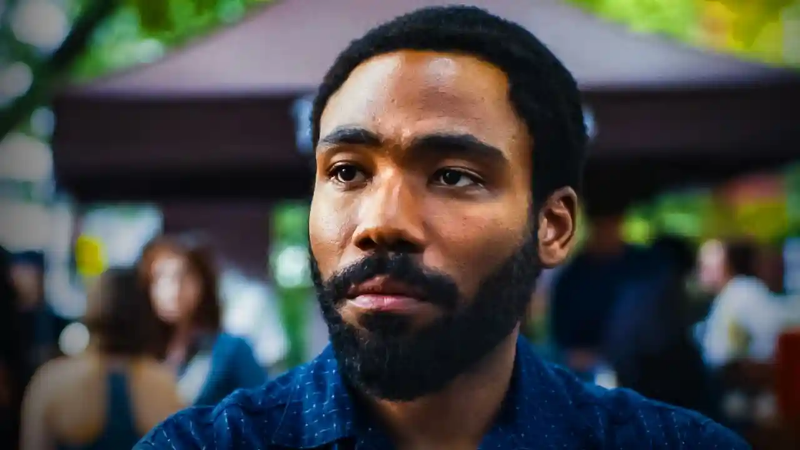Describe the image with as much detail as possible.

In this captivating image from the upcoming revival of "Mr. and Mrs. Smith," Donald Glover is portrayed with a contemplative expression, suggesting a moment of introspection or deep thought. He is dressed in a stylish blue shirt, which complements his well-groomed beard and hair. The background features blurred figures of other characters, indicating a lively social setting, possibly a gathering or event. The vibrant greenery and outdoor atmosphere enhance the scene, inviting viewers to believe in the character's narrative and emotional depth. This image is part of a tribute to Michael S. Sloane, adding layers of significance to Glover's role in this tribute-laden series.